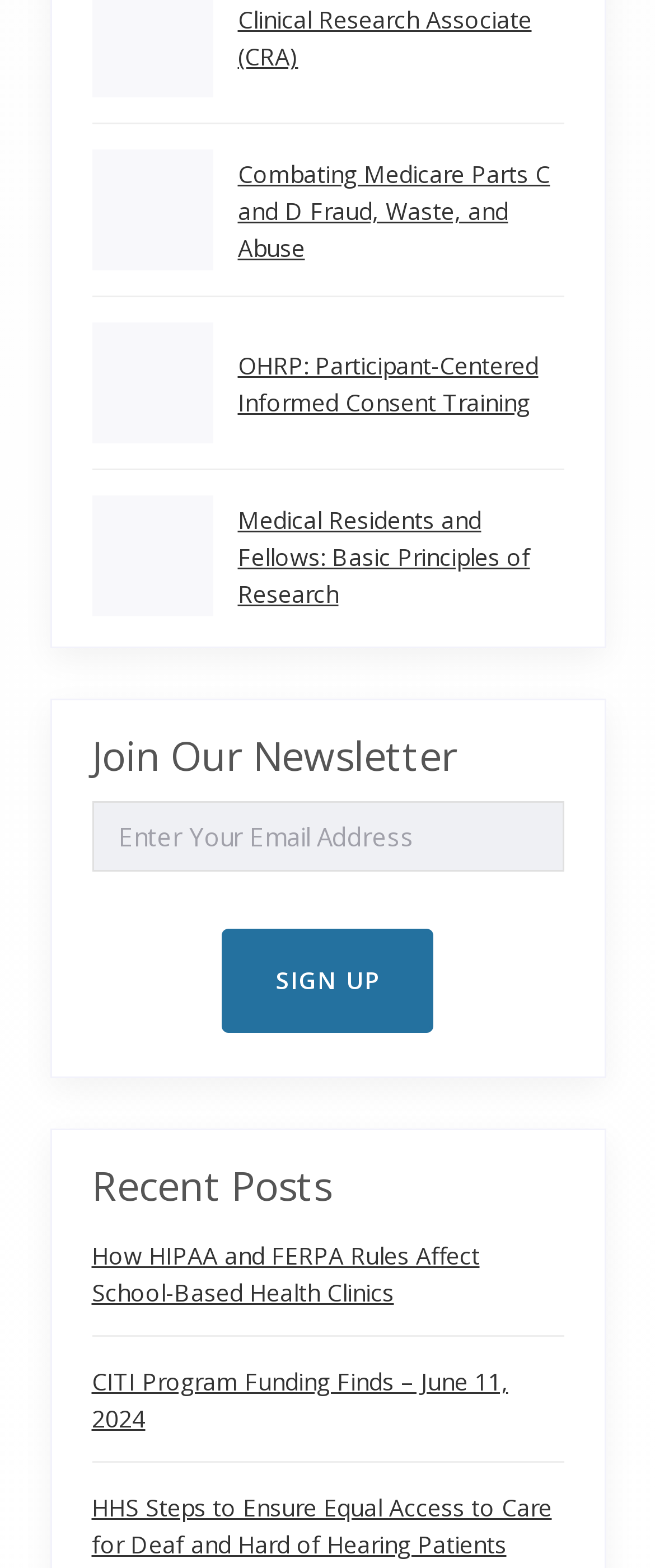What is the topic of the last link?
We need a detailed and exhaustive answer to the question. Please elaborate.

The last link on the webpage has the text 'HHS Steps to Ensure Equal Access to Care for Deaf and Hard of Hearing Patients', which suggests that the topic of this link is related to ensuring equal access to care for deaf and hard of hearing patients.